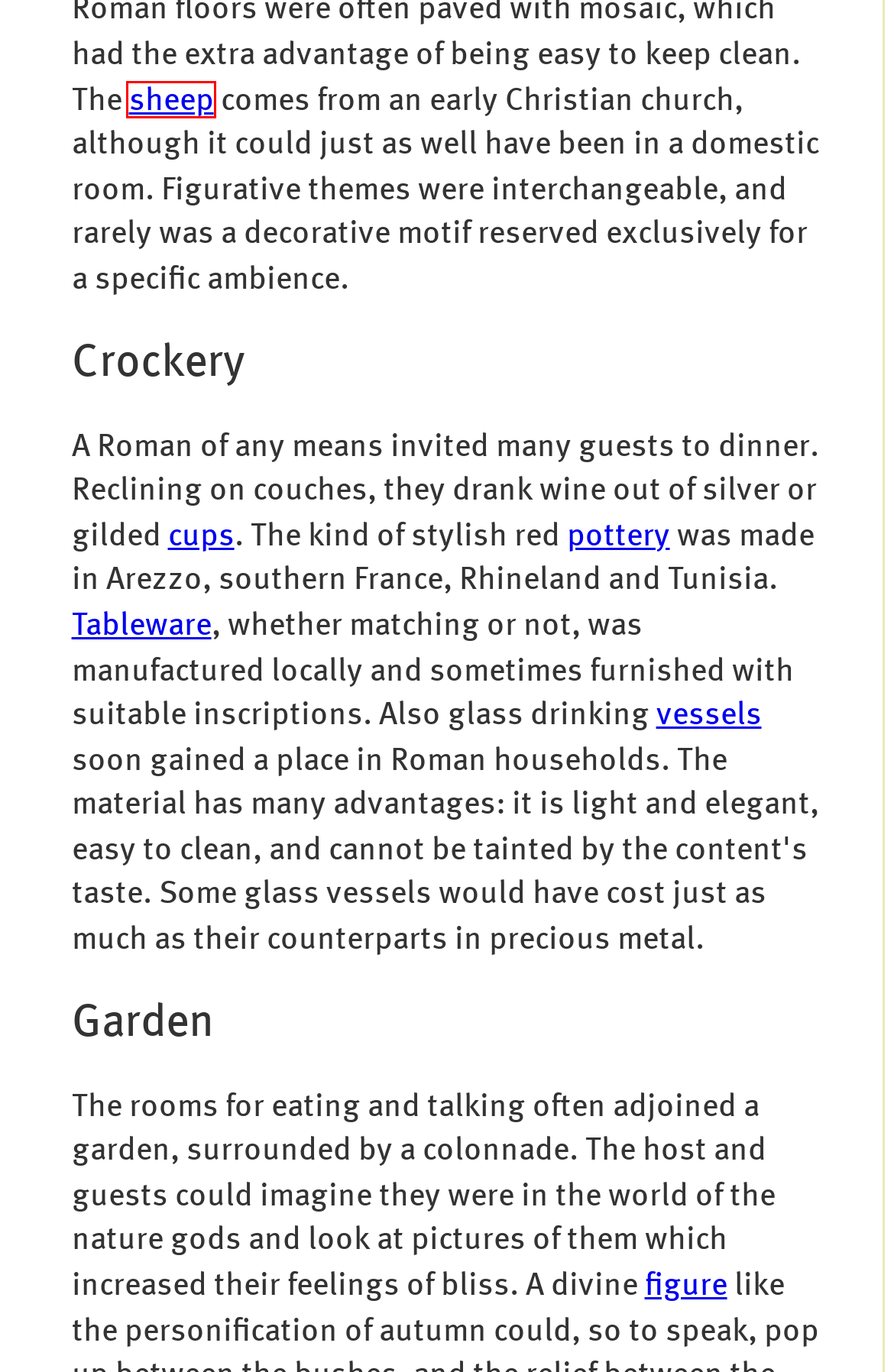Examine the screenshot of a webpage with a red bounding box around a specific UI element. Identify which webpage description best matches the new webpage that appears after clicking the element in the red bounding box. Here are the candidates:
A. portret Tiberius | uvaerfgoed.nl
B. dubbelkopflesje | uvaerfgoed.nl
C. beker, halsbeker | uvaerfgoed.nl
D. mozaiek schaap, fragment | uvaerfgoed.nl
E. Fortuna | uvaerfgoed.nl
F. jongetje 'Herfst' | uvaerfgoed.nl
G. beker, skyphos, 2 oren | uvaerfgoed.nl
H. schaal, kom | uvaerfgoed.nl

D